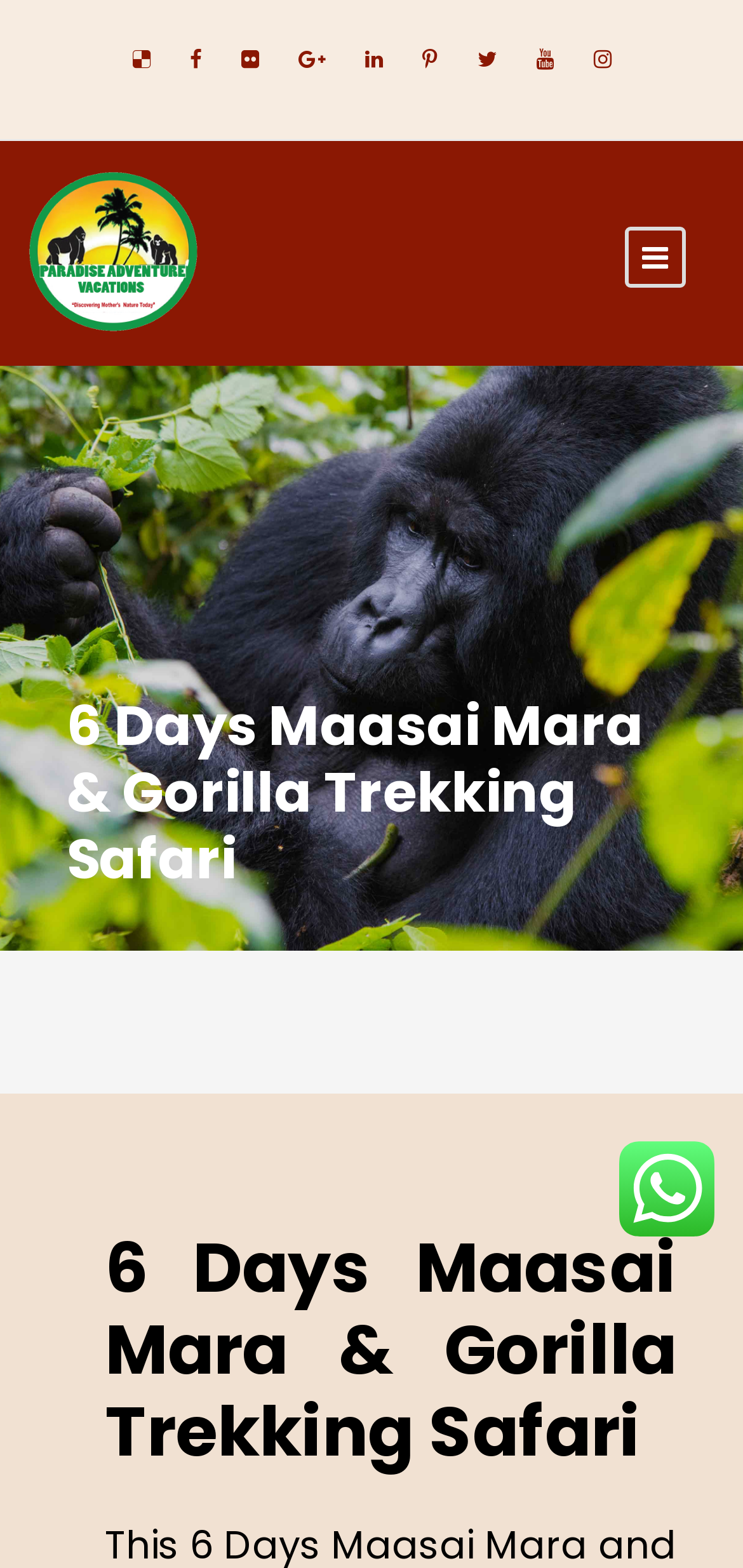Determine the heading of the webpage and extract its text content.

6 Days Maasai Mara & Gorilla Trekking Safari